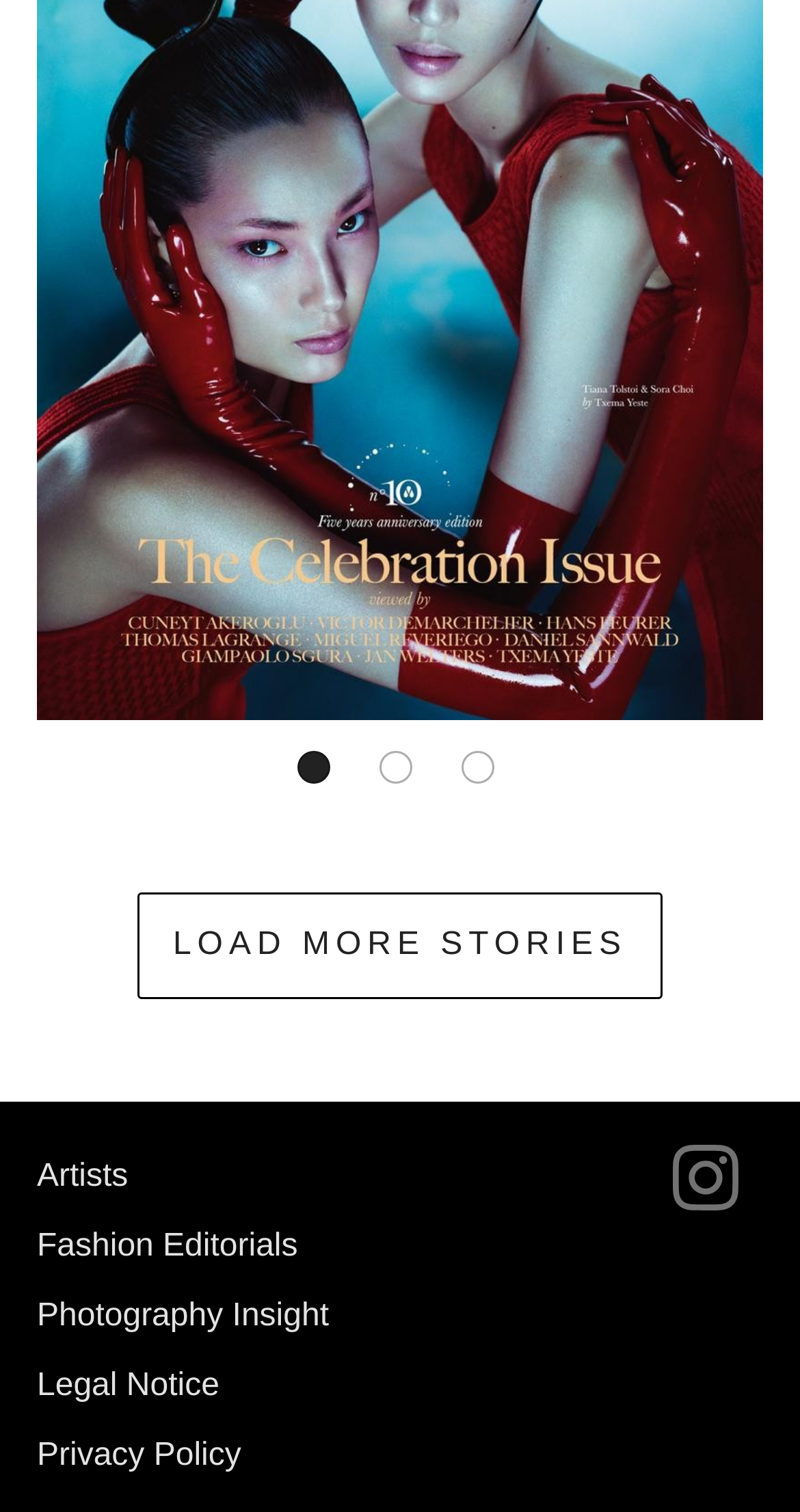How many links are present in the LayoutTableCell element?
Look at the image and answer with only one word or phrase.

6